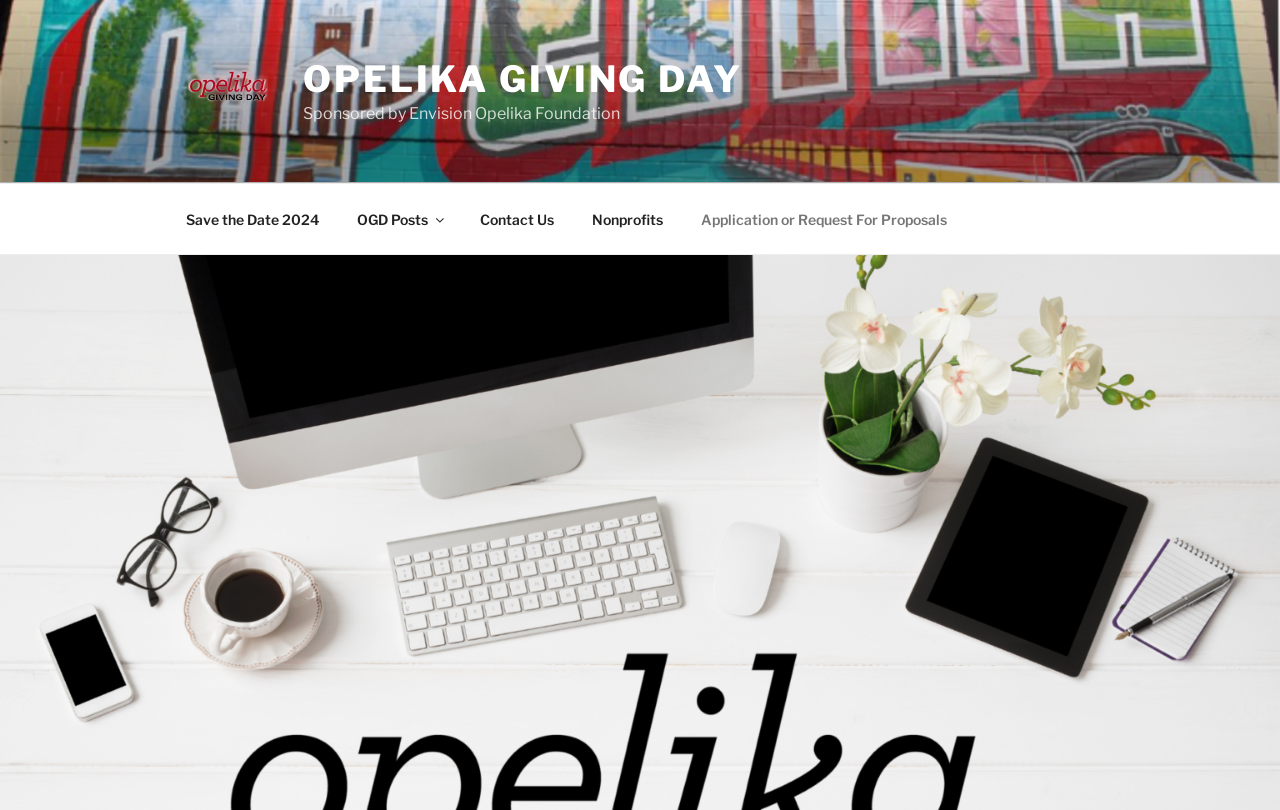Bounding box coordinates are specified in the format (top-left x, top-left y, bottom-right x, bottom-right y). All values are floating point numbers bounded between 0 and 1. Please provide the bounding box coordinate of the region this sentence describes: Application or Request For Proposals

[0.534, 0.24, 0.753, 0.301]